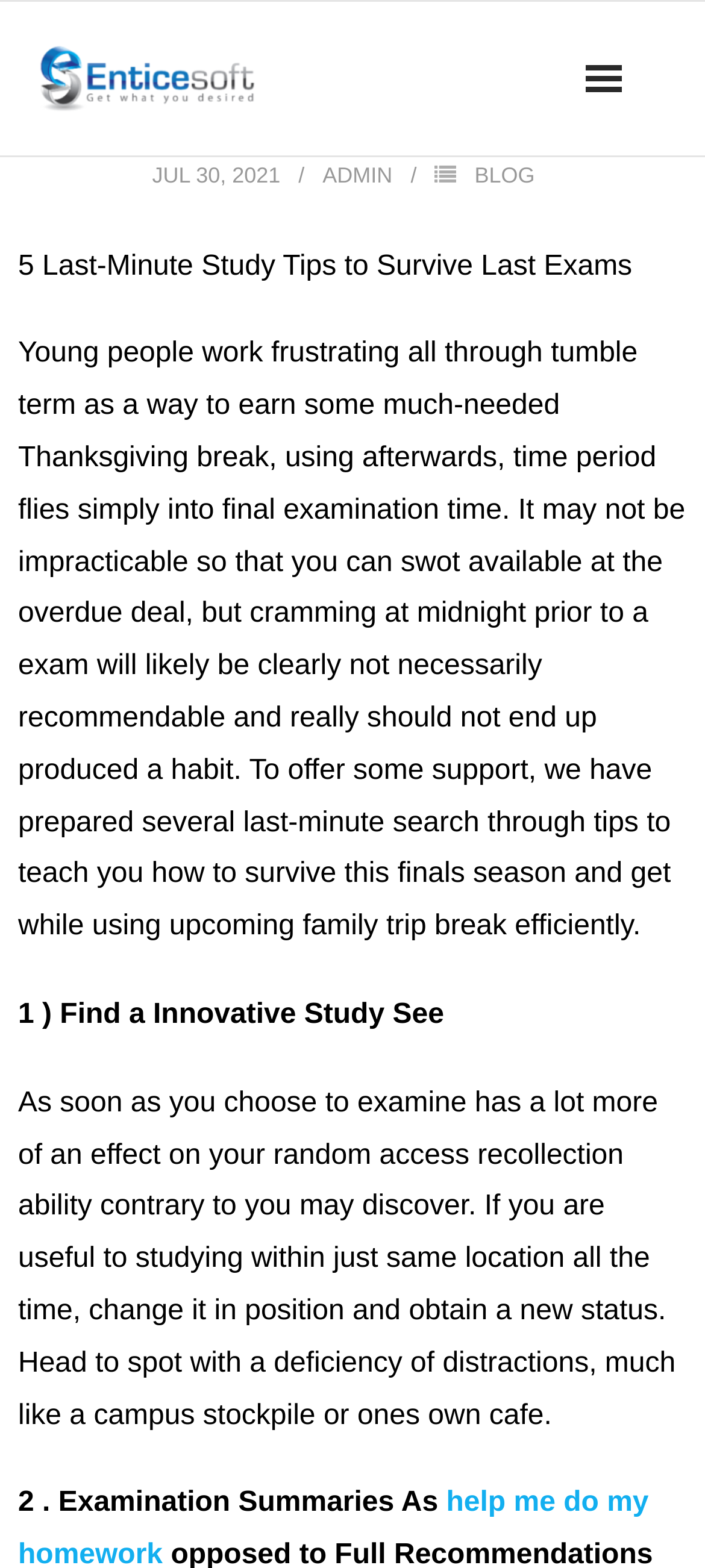Find and specify the bounding box coordinates that correspond to the clickable region for the instruction: "Click the Contact us link".

[0.051, 0.387, 0.949, 0.443]